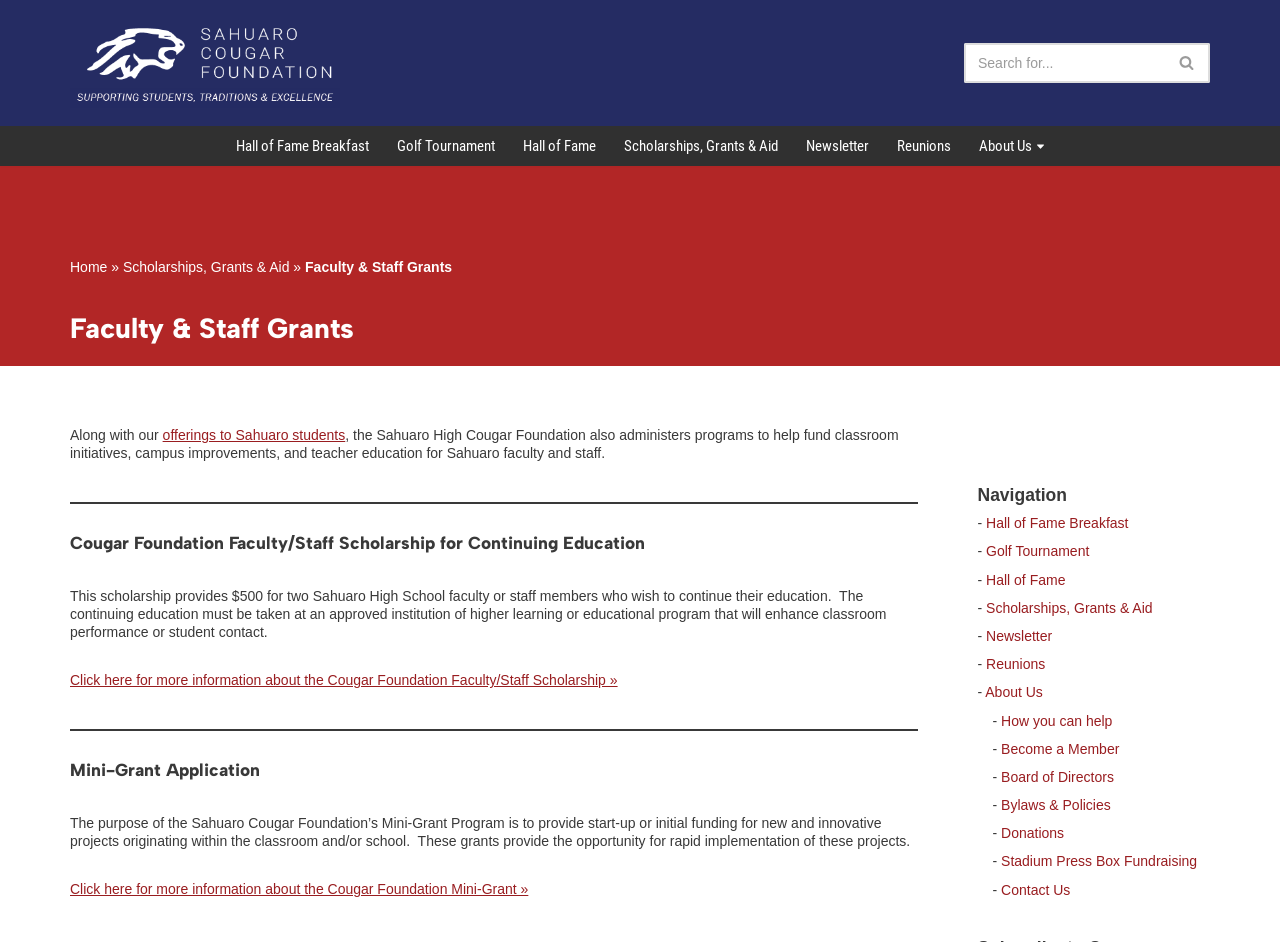Find the bounding box coordinates of the element you need to click on to perform this action: 'Go to Home page'. The coordinates should be represented by four float values between 0 and 1, in the format [left, top, right, bottom].

[0.055, 0.275, 0.084, 0.292]